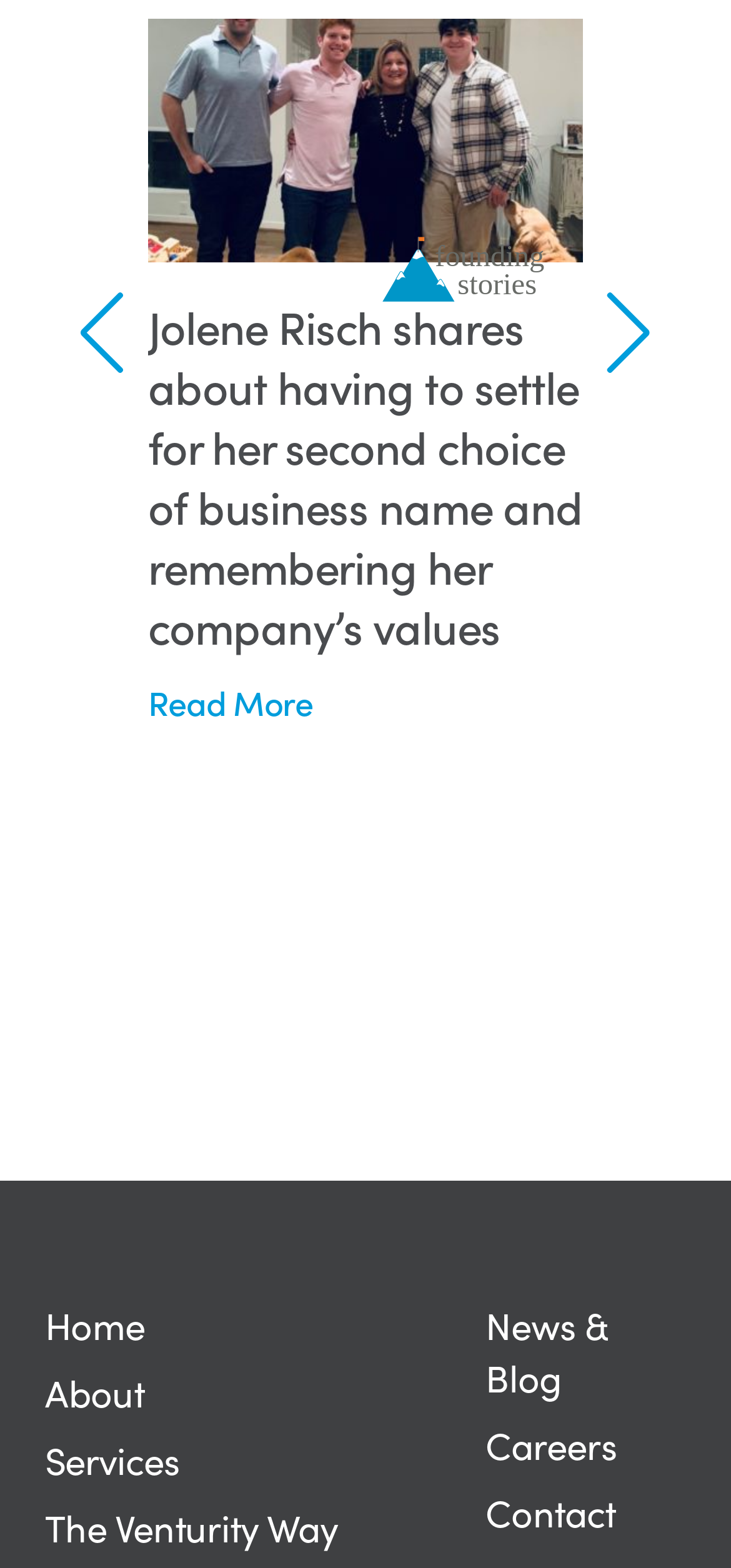Highlight the bounding box coordinates of the element that should be clicked to carry out the following instruction: "Go to the next slide". The coordinates must be given as four float numbers ranging from 0 to 1, i.e., [left, top, right, bottom].

[0.826, 0.186, 0.895, 0.239]